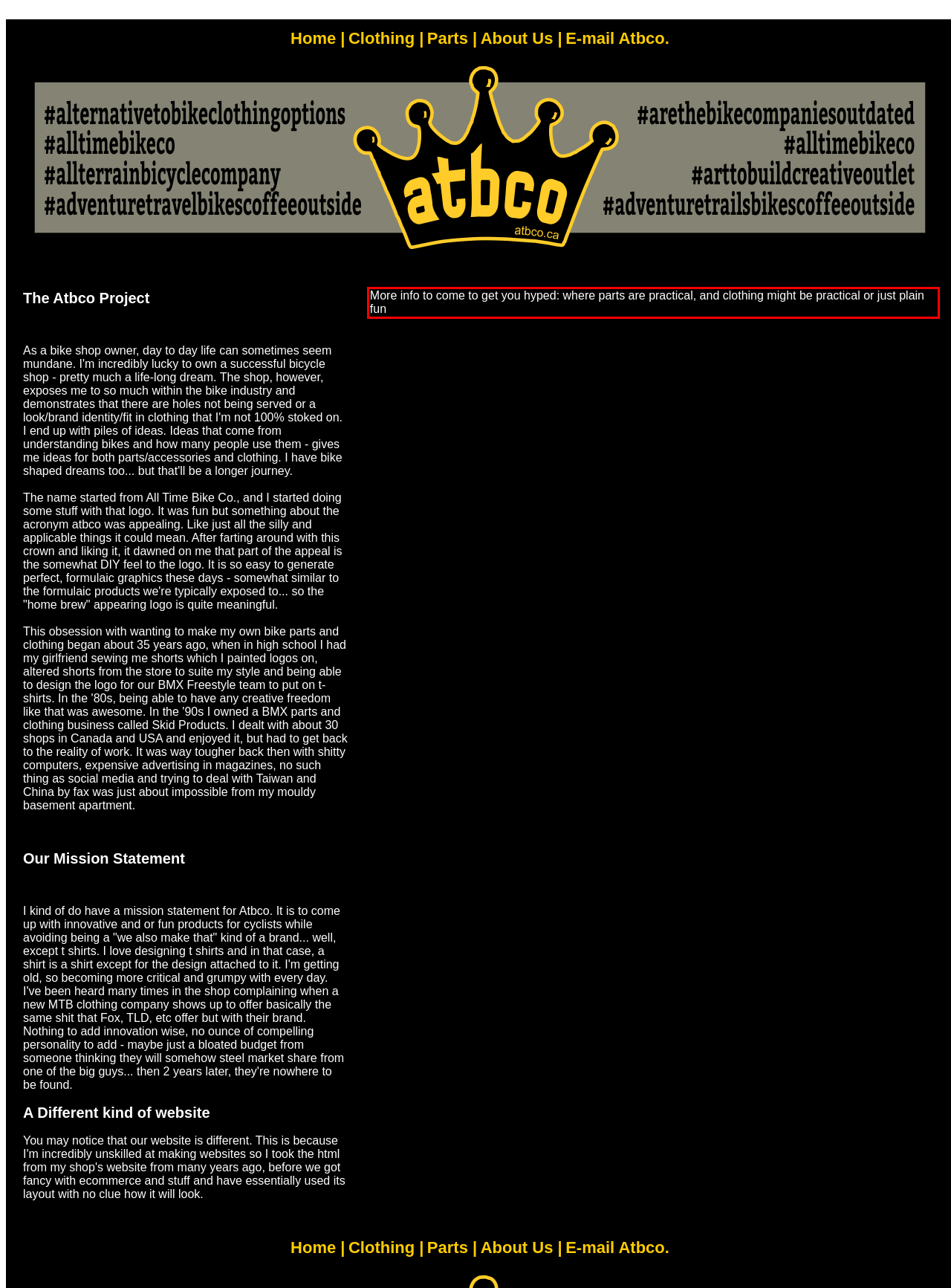The screenshot provided shows a webpage with a red bounding box. Apply OCR to the text within this red bounding box and provide the extracted content.

More info to come to get you hyped: where parts are practical, and clothing might be practical or just plain fun